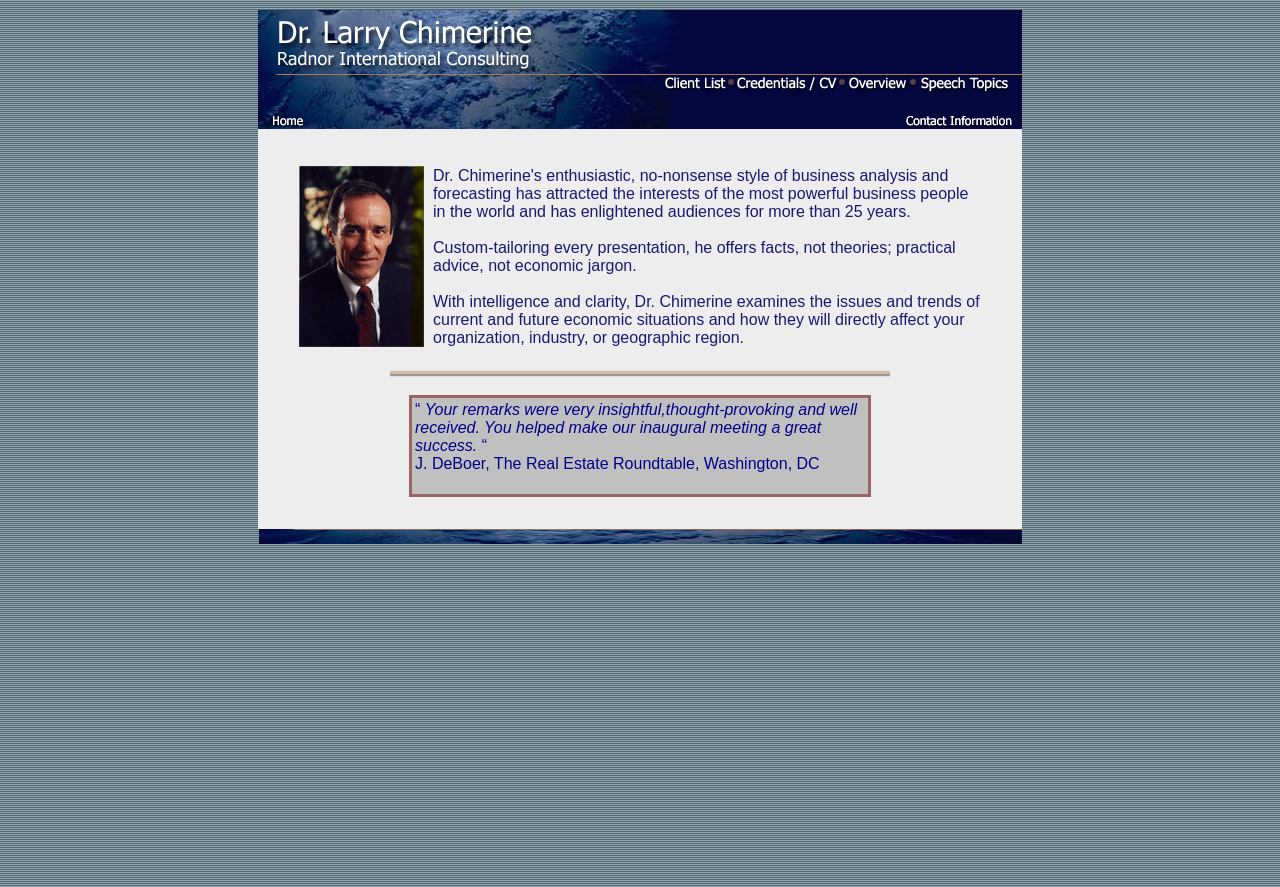What is the main topic of this webpage?
Please provide a single word or phrase as the answer based on the screenshot.

Business analysis and forecasting